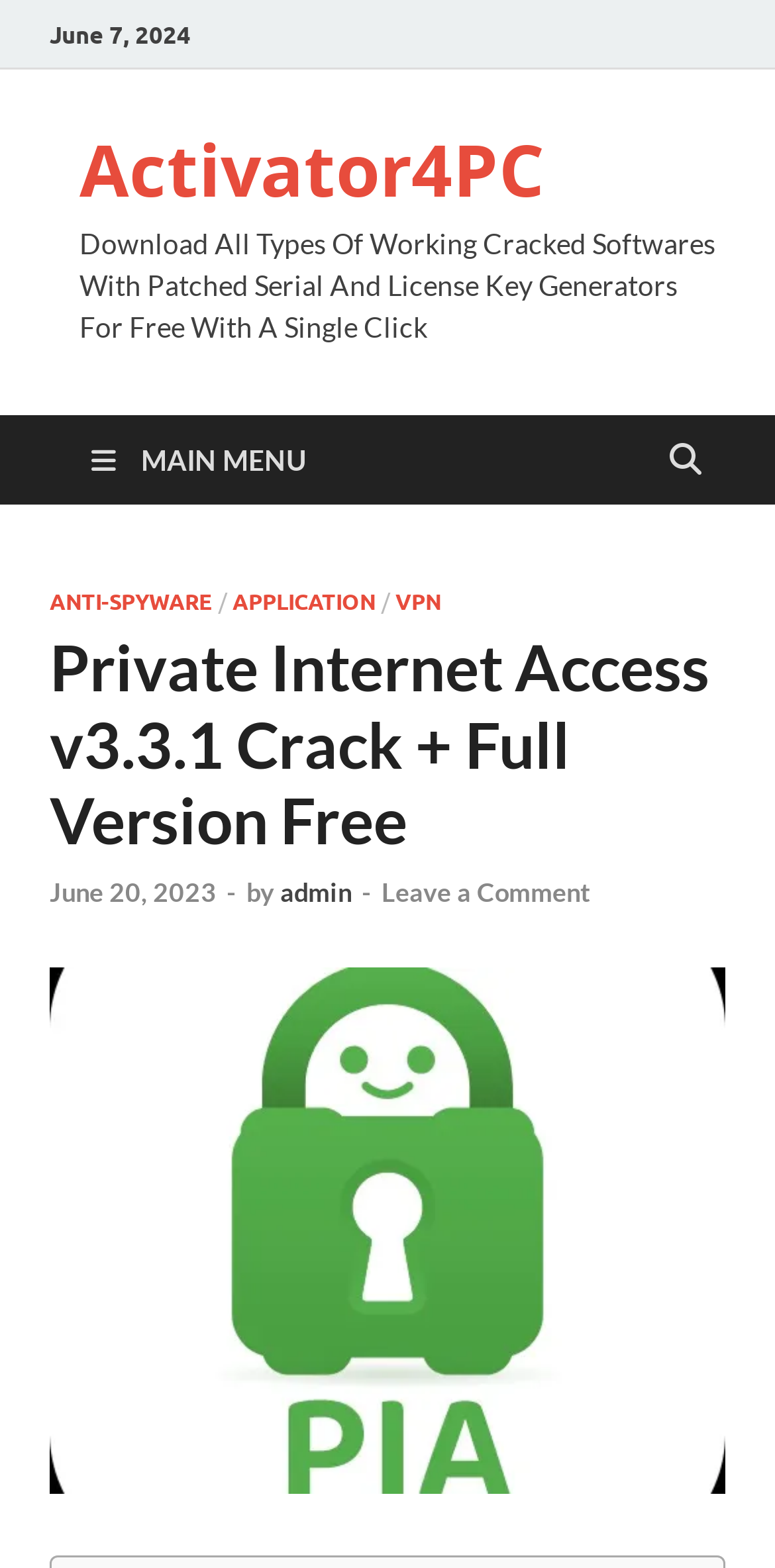What type of software is mentioned on the webpage?
Refer to the image and offer an in-depth and detailed answer to the question.

The webpage mentions 'Cracked Softwares' which are software with patched serial and license key generators, available for download with a single click, as indicated by the text on the webpage.